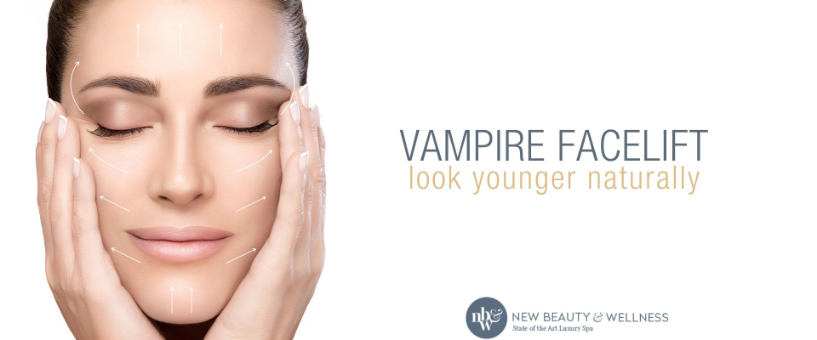Answer the question using only a single word or phrase: 
What type of service is 'New Beauty & Wellness'?

Luxury Spa